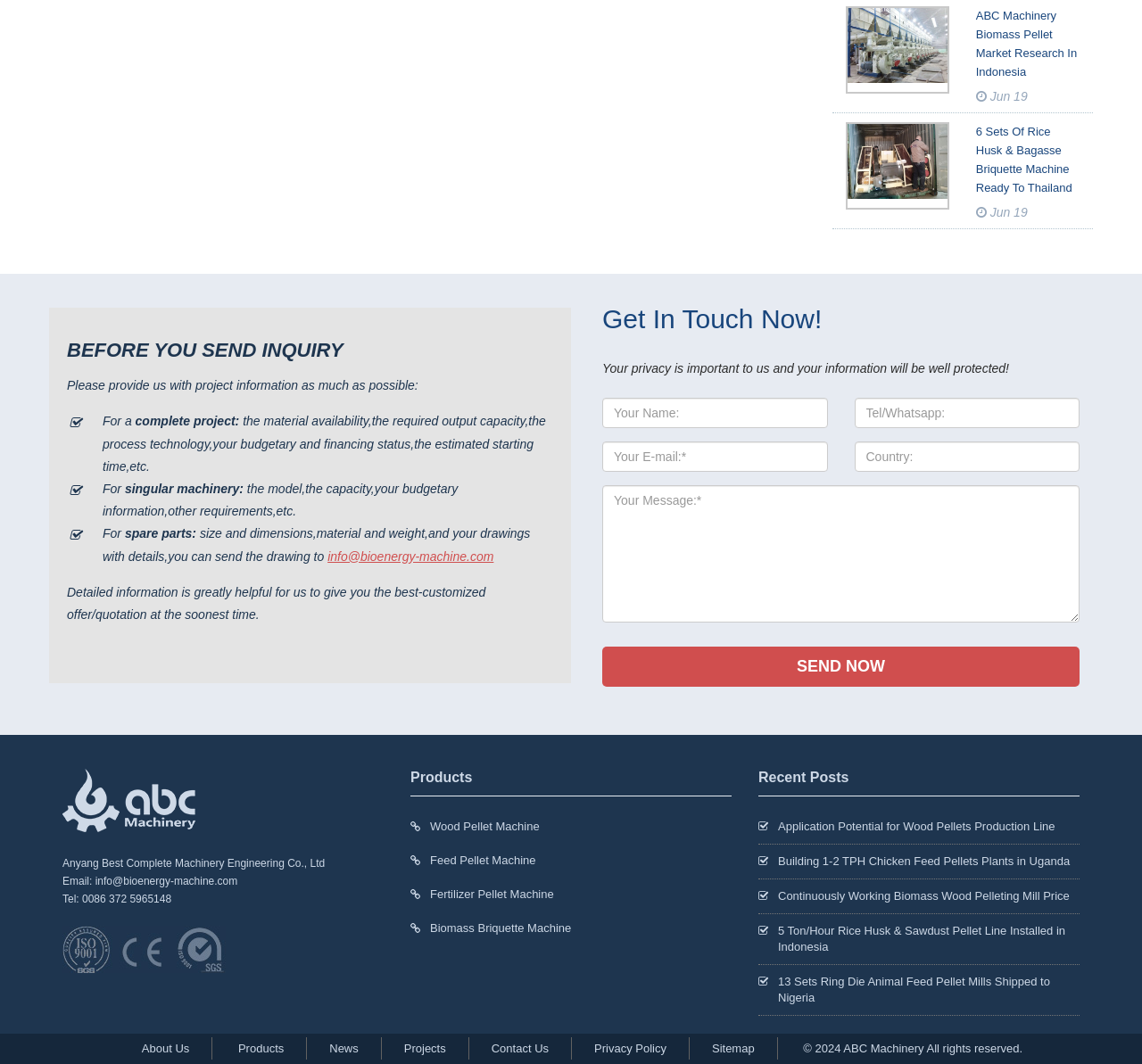Based on the provided description, "About Us", find the bounding box of the corresponding UI element in the screenshot.

[0.105, 0.975, 0.186, 0.996]